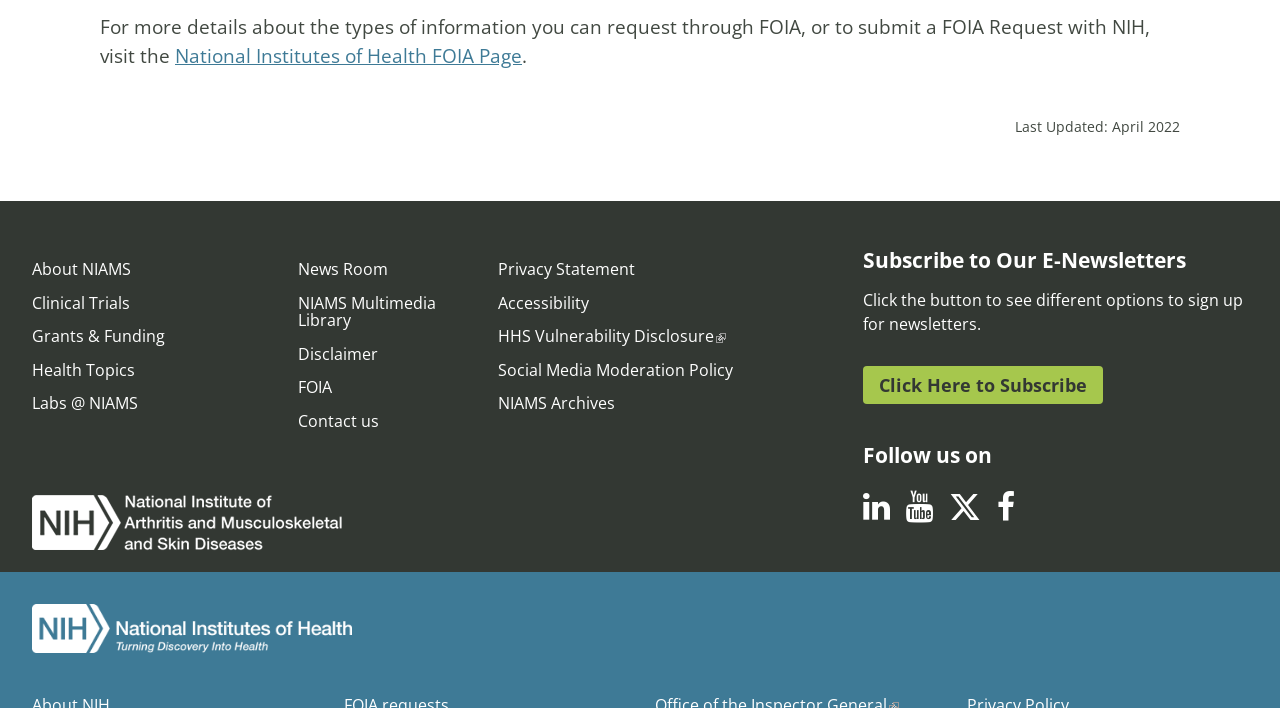Using the format (top-left x, top-left y, bottom-right x, bottom-right y), provide the bounding box coordinates for the described UI element. All values should be floating point numbers between 0 and 1: (link is external)

[0.674, 0.708, 0.695, 0.739]